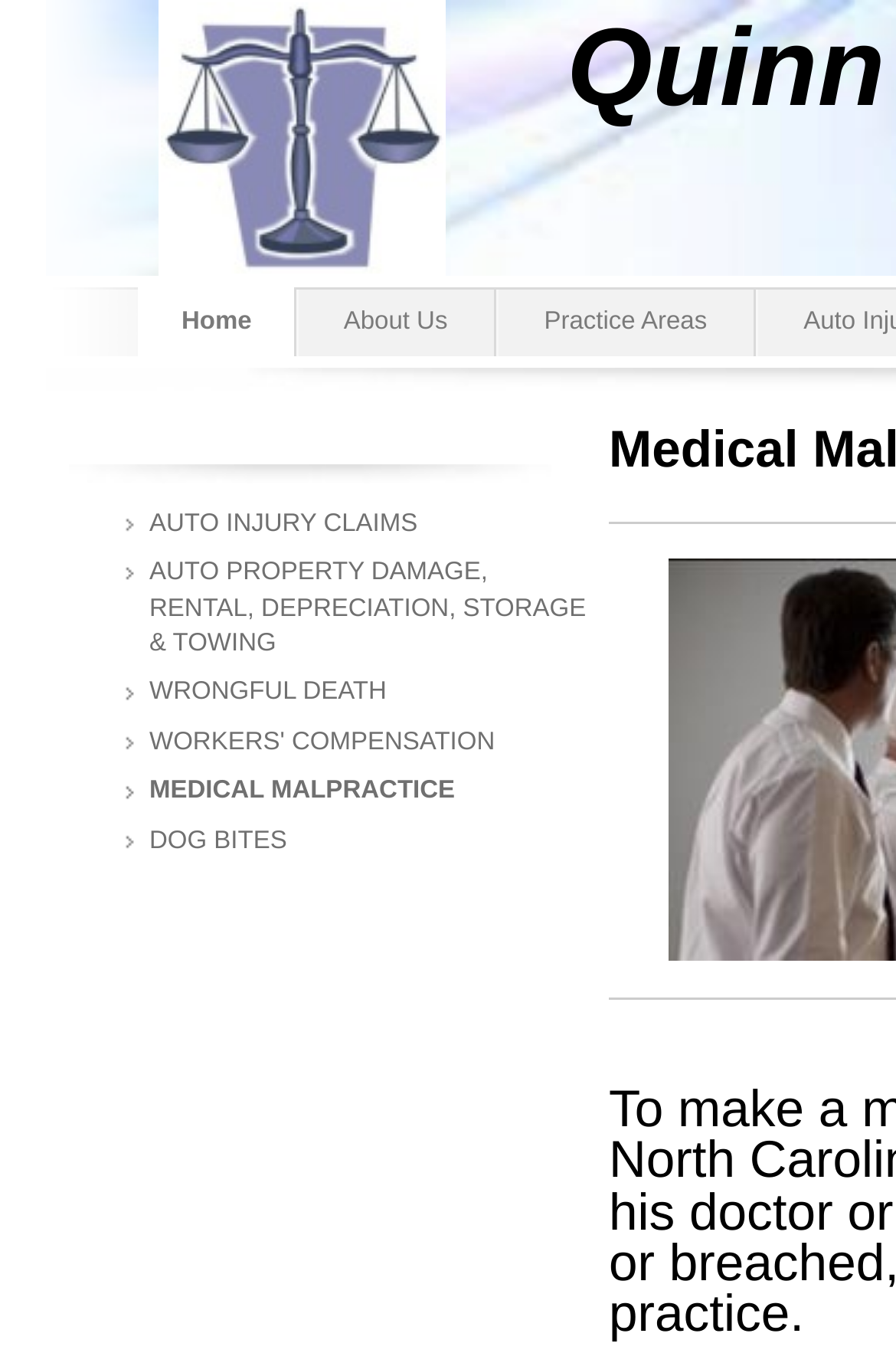Highlight the bounding box coordinates of the element you need to click to perform the following instruction: "go to home page."

[0.154, 0.212, 0.33, 0.264]